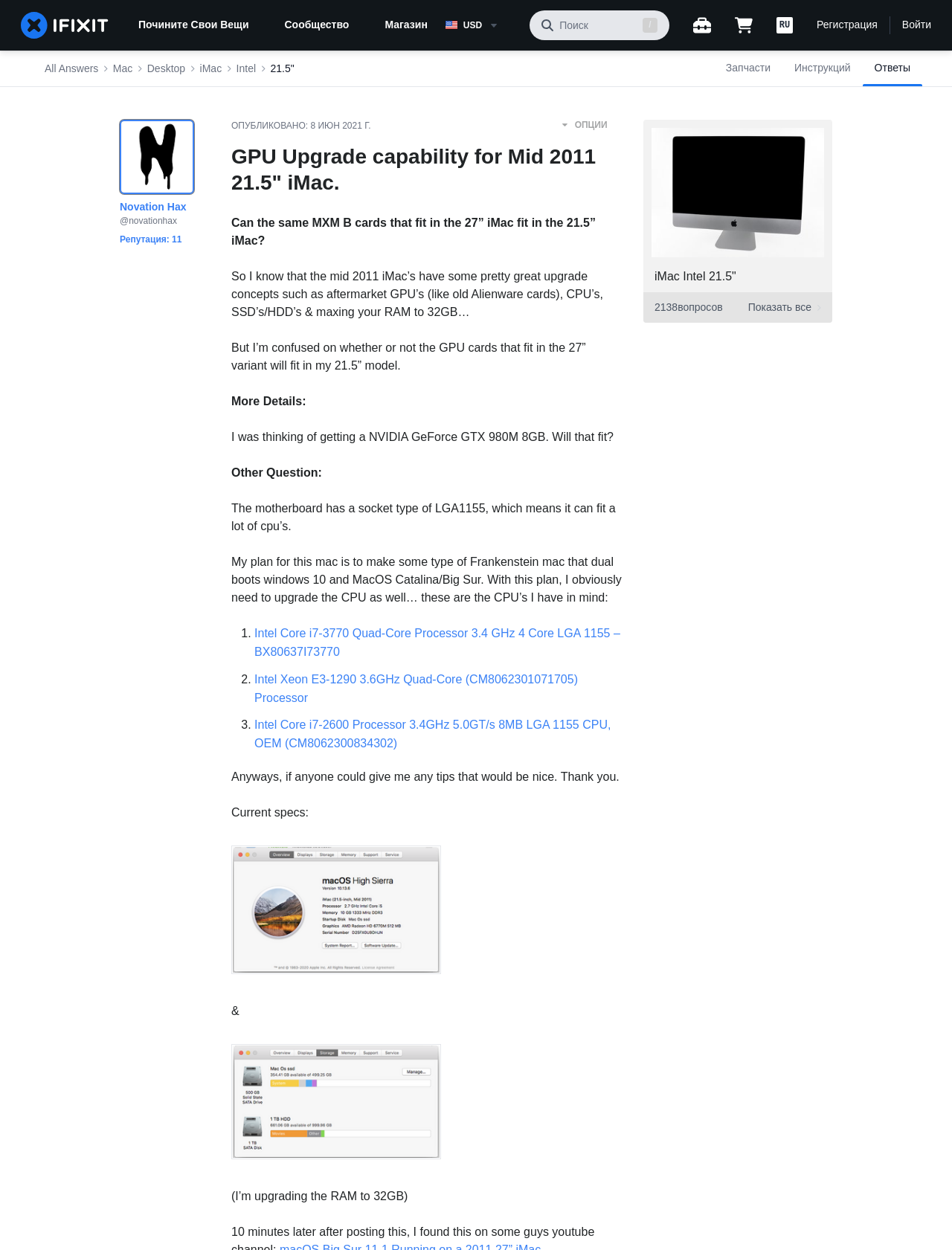What is the maximum RAM capacity of the iMac?
Using the information from the image, give a concise answer in one word or a short phrase.

32GB